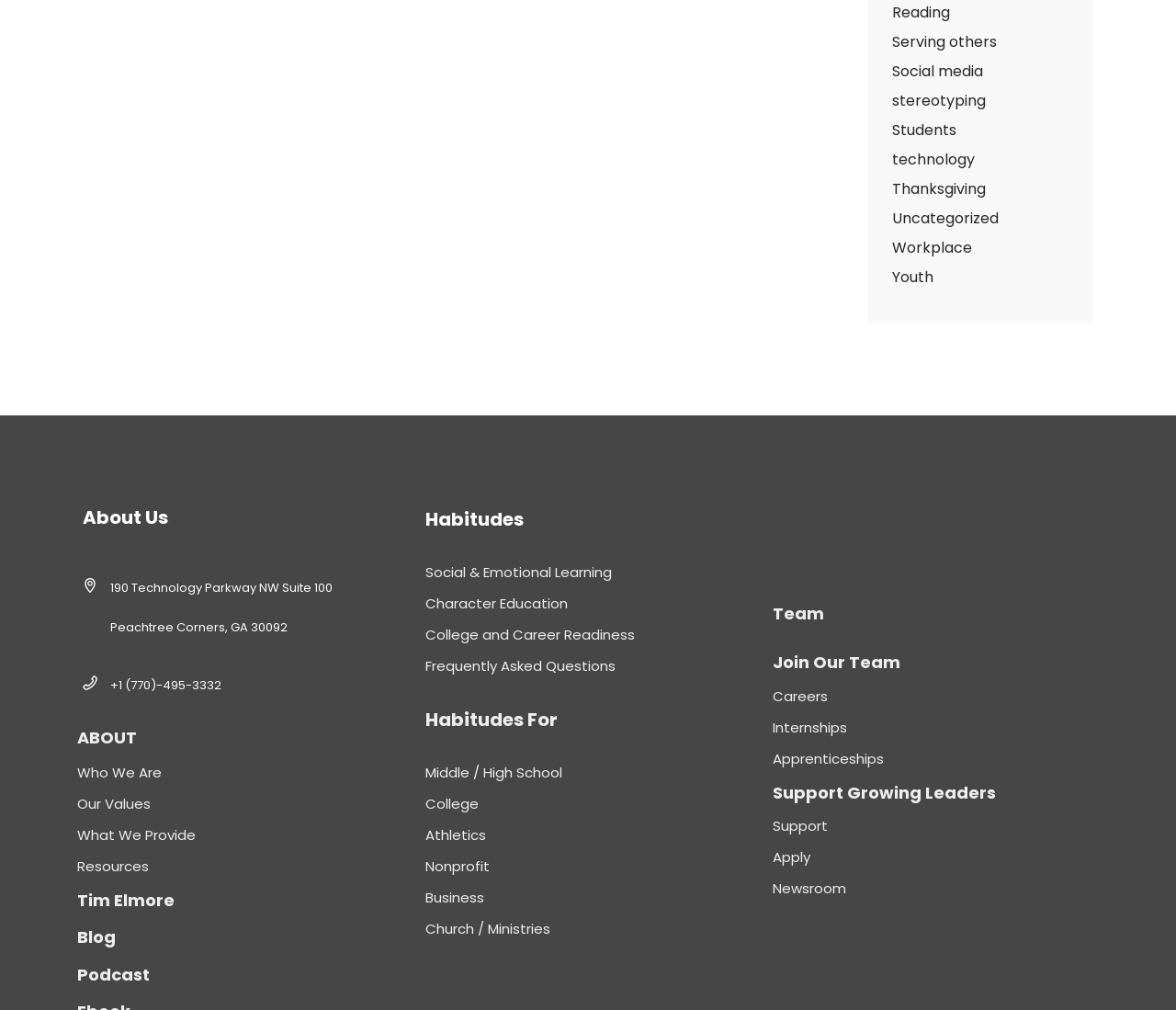Use a single word or phrase to answer the question: How many types of 'Habitudes For' are listed?

5